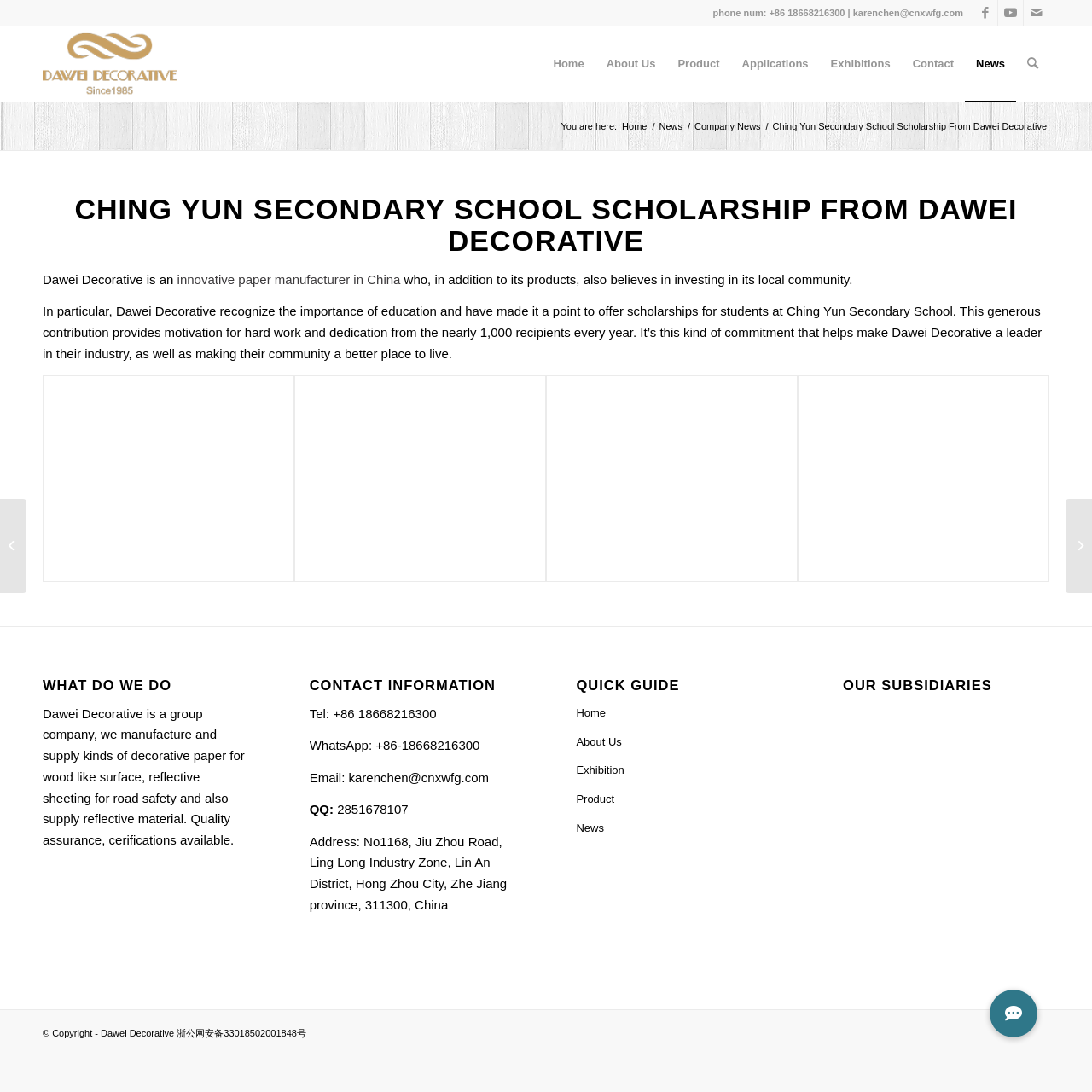Analyze and describe the webpage in a detailed narrative.

The webpage is about Ching Yun Secondary School Scholarship from Dawei Decorative. At the top, there are three social media links to Facebook, Youtube, and Mail, followed by a phone number and an email address. Below that, there is a navigation menu with links to Home, About Us, Product, Applications, Exhibitions, Contact, News, and Search.

The main content of the page is divided into several sections. The first section has a heading "CHING YUN SECONDARY SCHOOL SCHOLARSHIP FROM DAWEI DECORATIVE" and describes Dawei Decorative as an innovative paper manufacturer in China that believes in investing in its local community, particularly in education. The company offers scholarships to students at Ching Yun Secondary School, which motivates hard work and dedication from the nearly 1,000 recipients every year.

Below that, there are four images related to the scholarship, each with a link to more information. The next section has a heading "WHAT DO WE DO" and describes Dawei Decorative as a group company that manufactures and supplies decorative paper, reflective sheeting, and reflective material.

The following section has a heading "CONTACT INFORMATION" and lists the company's contact details, including phone number, WhatsApp, email, QQ, and address. There is also a section with a heading "QUICK GUIDE" that provides links to Home, About Us, Exhibition, Product, and News.

Another section has a heading "OUR SUBSIDIARIES" and displays logos of Dawei group subsidiaries companies. At the bottom of the page, there is a copyright notice and a link to CIFF. GUANGZHOU 2023. There is also a button labeled "New button" at the bottom right corner of the page.